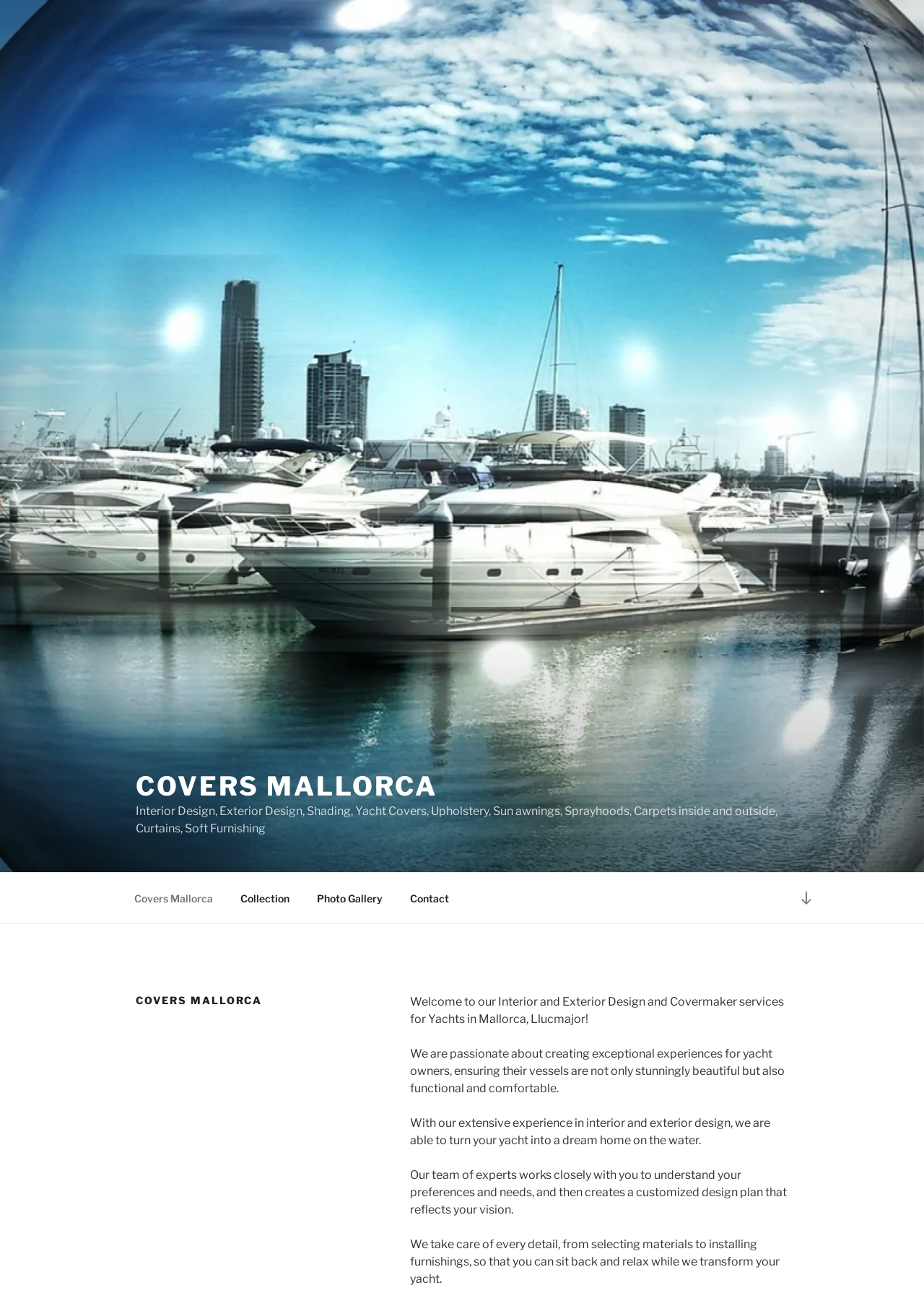Find the bounding box coordinates for the UI element whose description is: "Collection". The coordinates should be four float numbers between 0 and 1, in the format [left, top, right, bottom].

[0.246, 0.678, 0.327, 0.706]